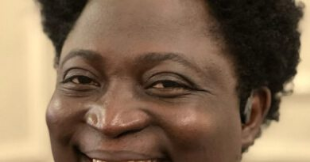From the image, can you give a detailed response to the question below:
What is the tone of the subject's expression?

The caption describes the subject's smile as joyful, which suggests a positive and happy emotion. This tone is also reinforced by the overall warmth and positivity of the image.